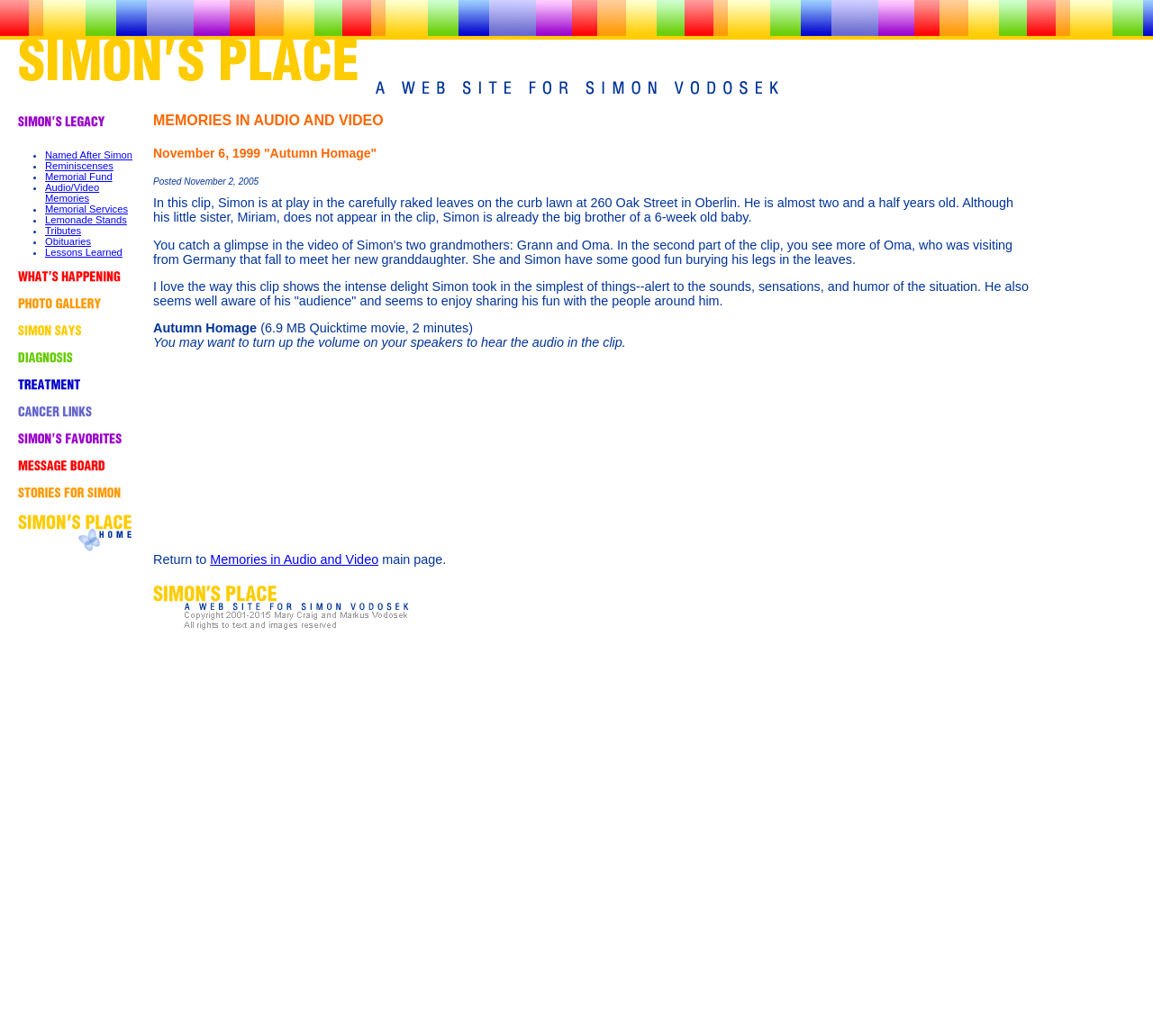Identify the bounding box for the UI element described as: "Reminiscenses". The coordinates should be four float numbers between 0 and 1, i.e., [left, top, right, bottom].

[0.039, 0.155, 0.098, 0.165]